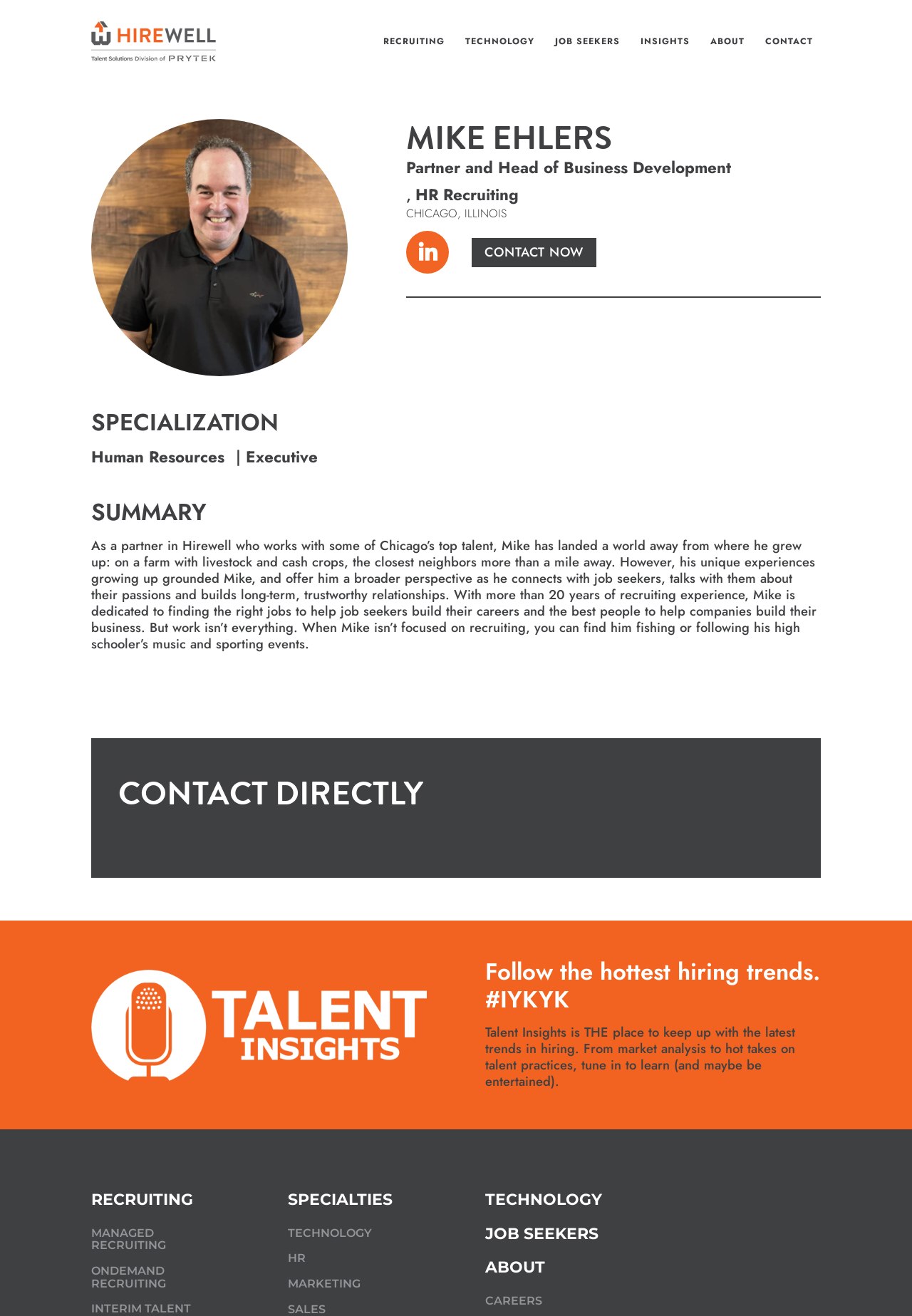What is the name of the company Mike works for?
Answer with a single word or phrase by referring to the visual content.

Hirewell